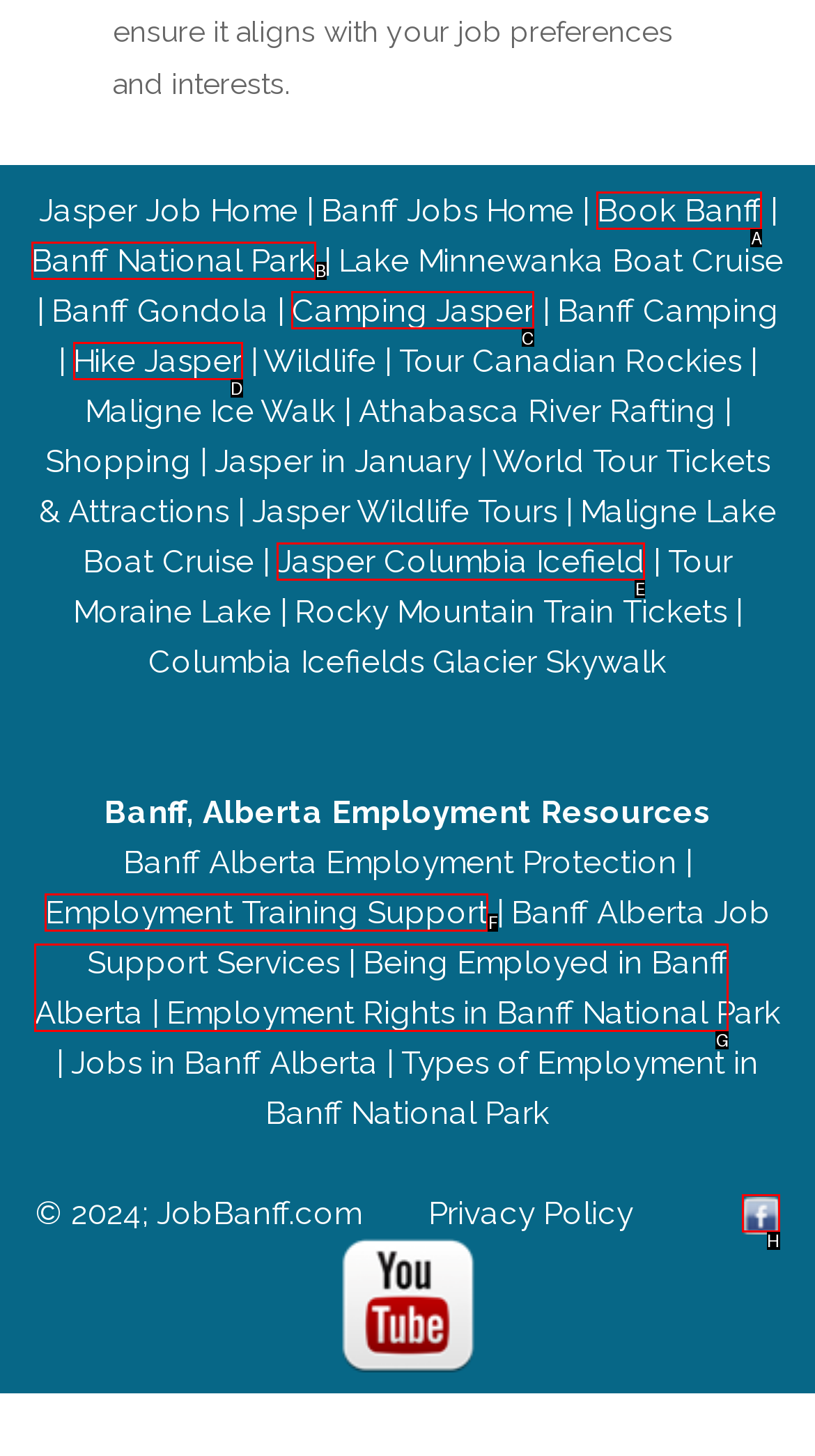Tell me which one HTML element you should click to complete the following task: Go camping in Jasper
Answer with the option's letter from the given choices directly.

C